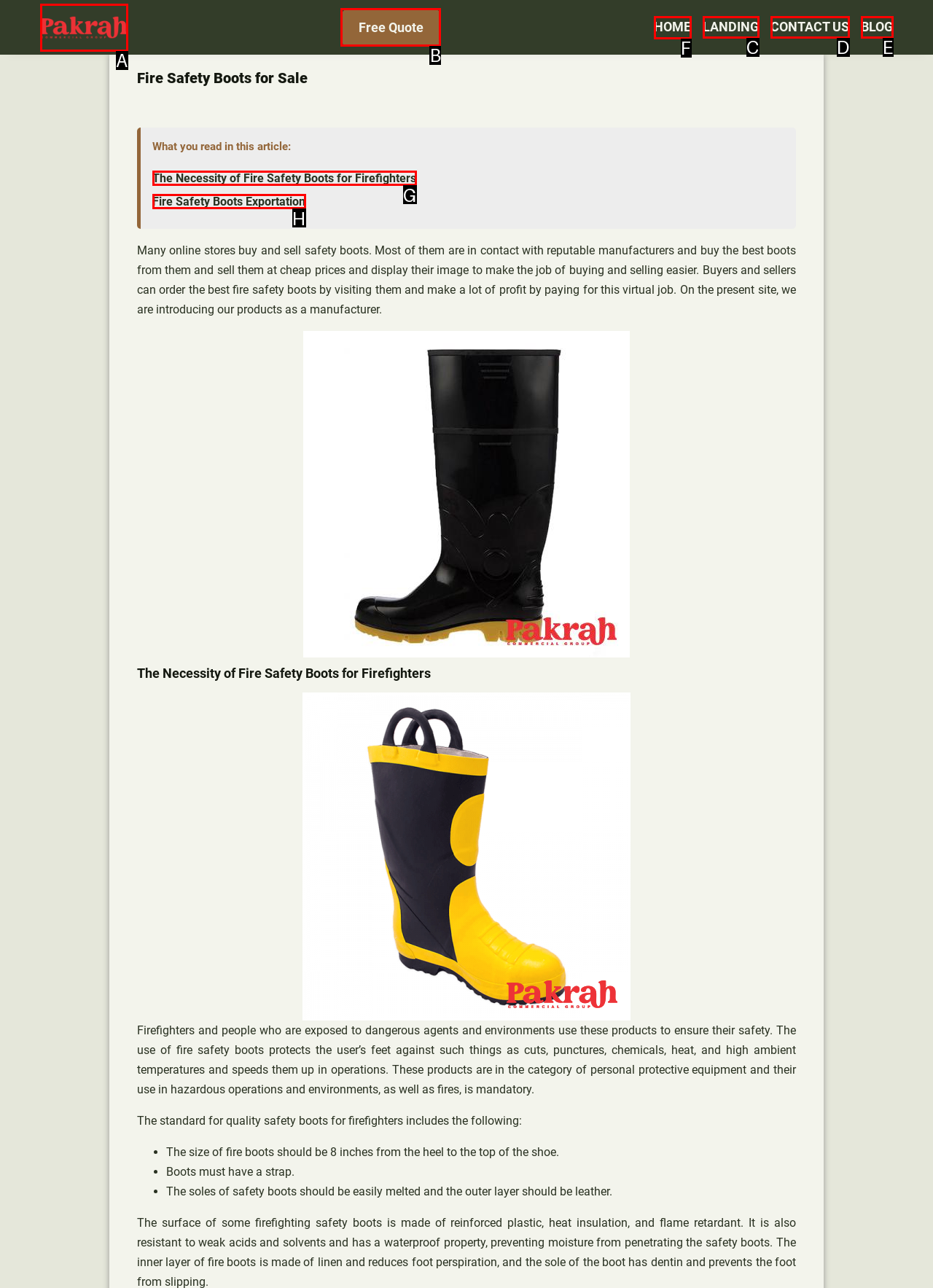Identify the correct option to click in order to accomplish the task: Click the 'HOME' link Provide your answer with the letter of the selected choice.

F